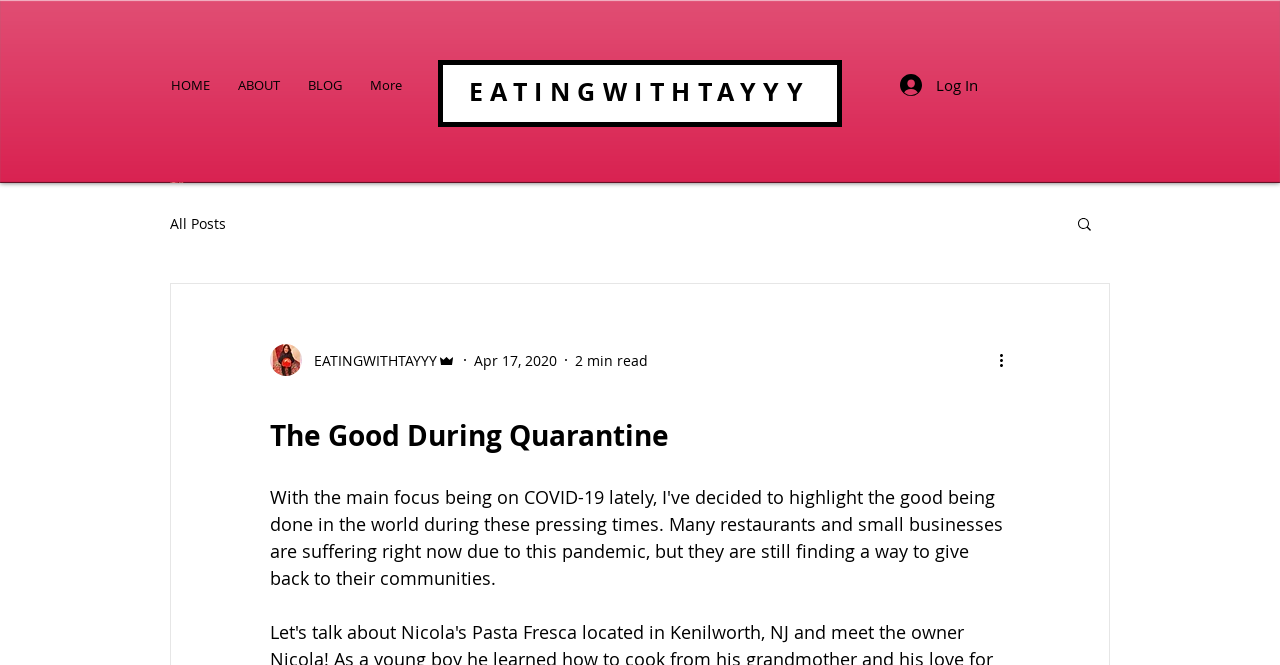Please respond in a single word or phrase: 
What is the name of the blog?

EATINGWITHTAYYY